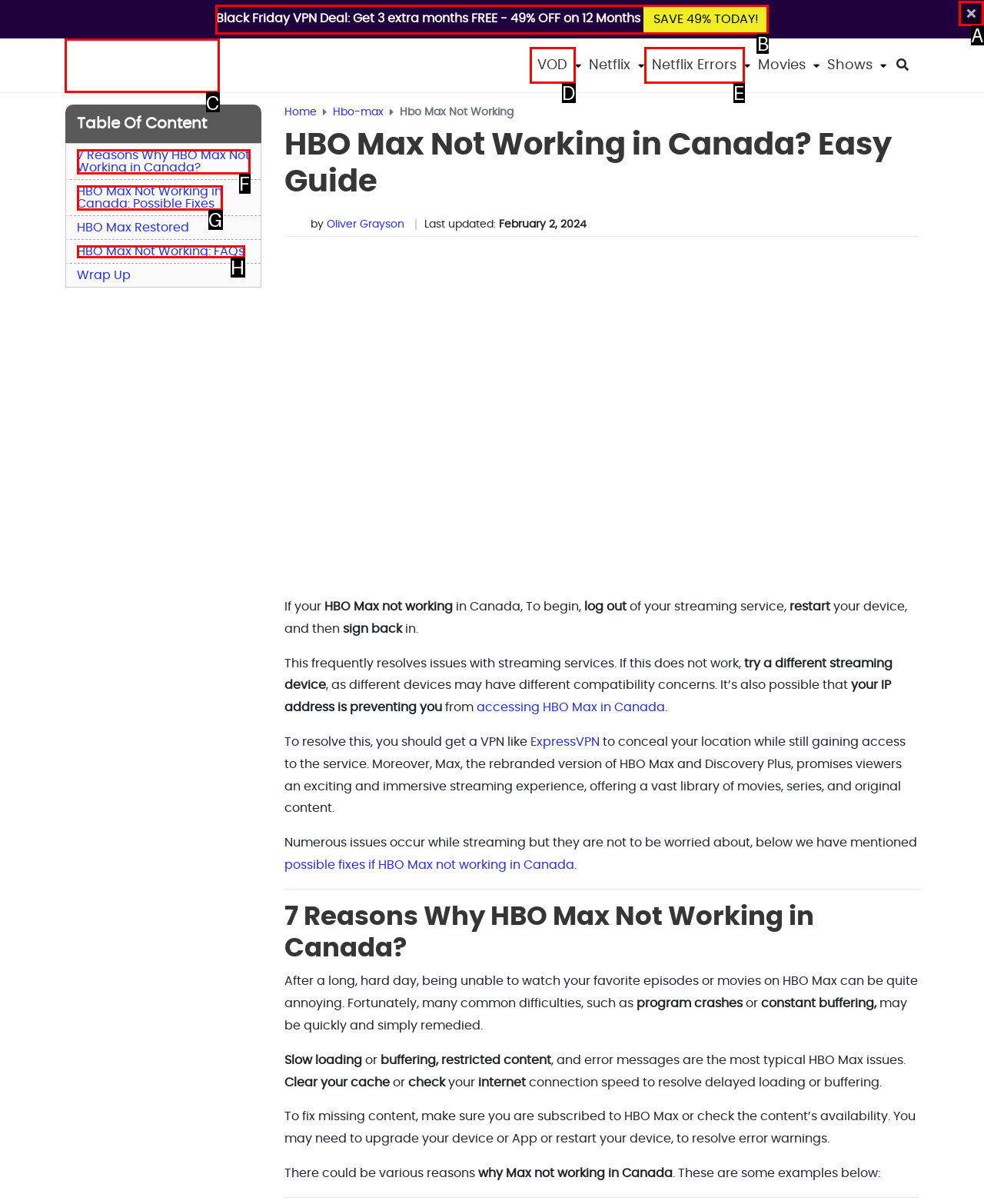Tell me the letter of the UI element I should click to accomplish the task: Click on 'How To Watch In Canada' based on the choices provided in the screenshot.

C